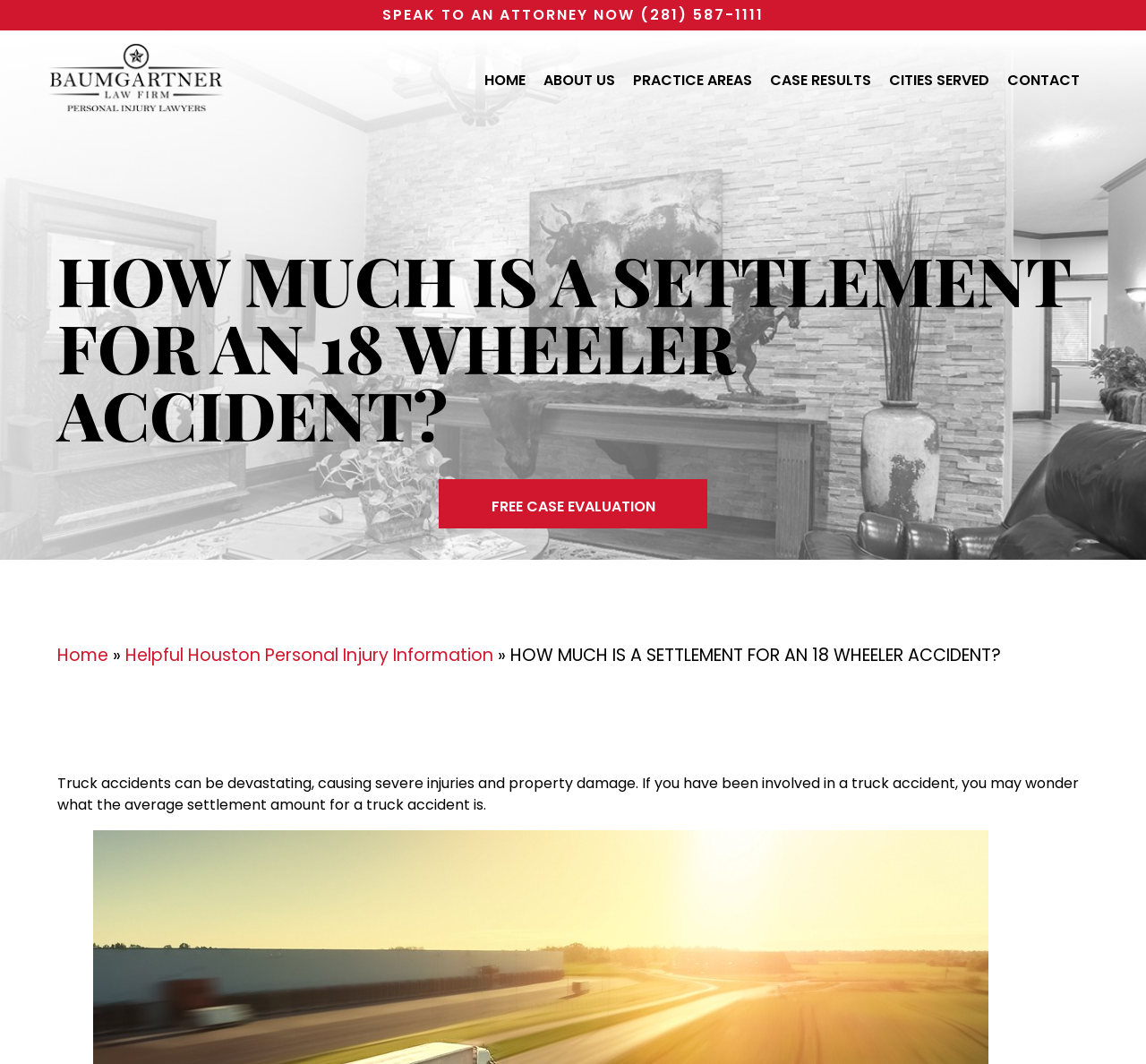Please mark the clickable region by giving the bounding box coordinates needed to complete this instruction: "Subscribe to Costyo".

None